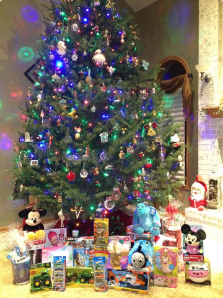What type of items are arranged in front of the Christmas tree?
Please give a detailed and elaborate answer to the question based on the image.

The caption describes an array of toys and gifts thoughtfully arranged in front of the Christmas tree, creating a cheerful and inviting atmosphere, which suggests that the items are toys and gifts of various kinds.